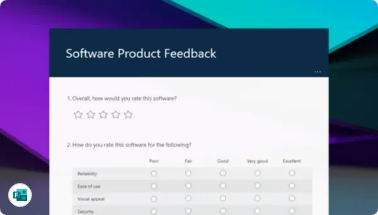What is the design style of the layout?
Carefully analyze the image and provide a thorough answer to the question.

The layout features a modern design, which is evident from the clean and simple visual elements, and the use of a muted color palette that conveys professionalism and encourages user engagement.